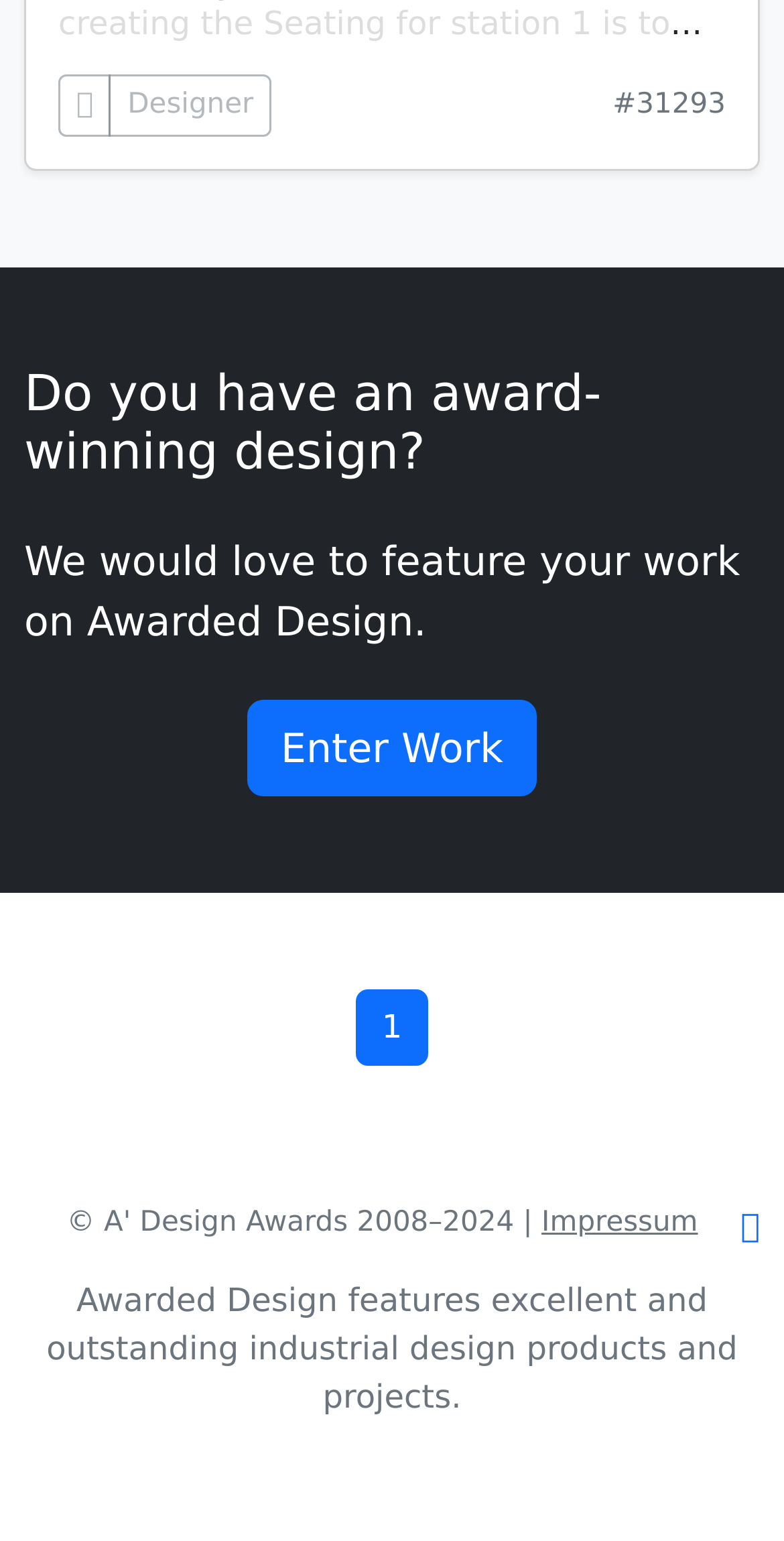Identify the bounding box of the HTML element described here: "Enter Work". Provide the coordinates as four float numbers between 0 and 1: [left, top, right, bottom].

[0.315, 0.454, 0.685, 0.517]